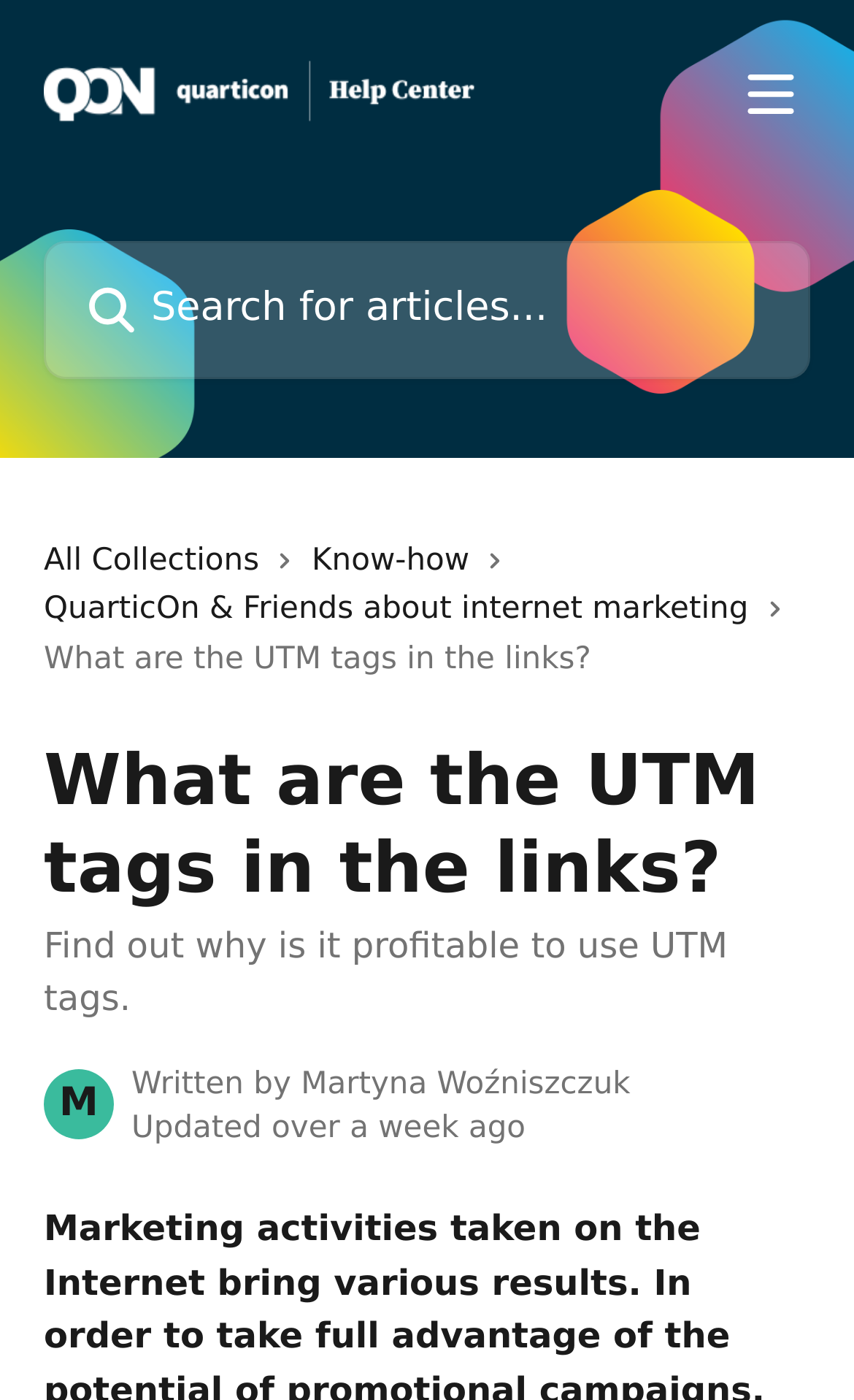Observe the image and answer the following question in detail: What is the topic of the current article?

I found the answer by looking at the title of the article, which is 'What are the UTM tags in the links?'. This suggests that the topic of the current article is UTM tags.